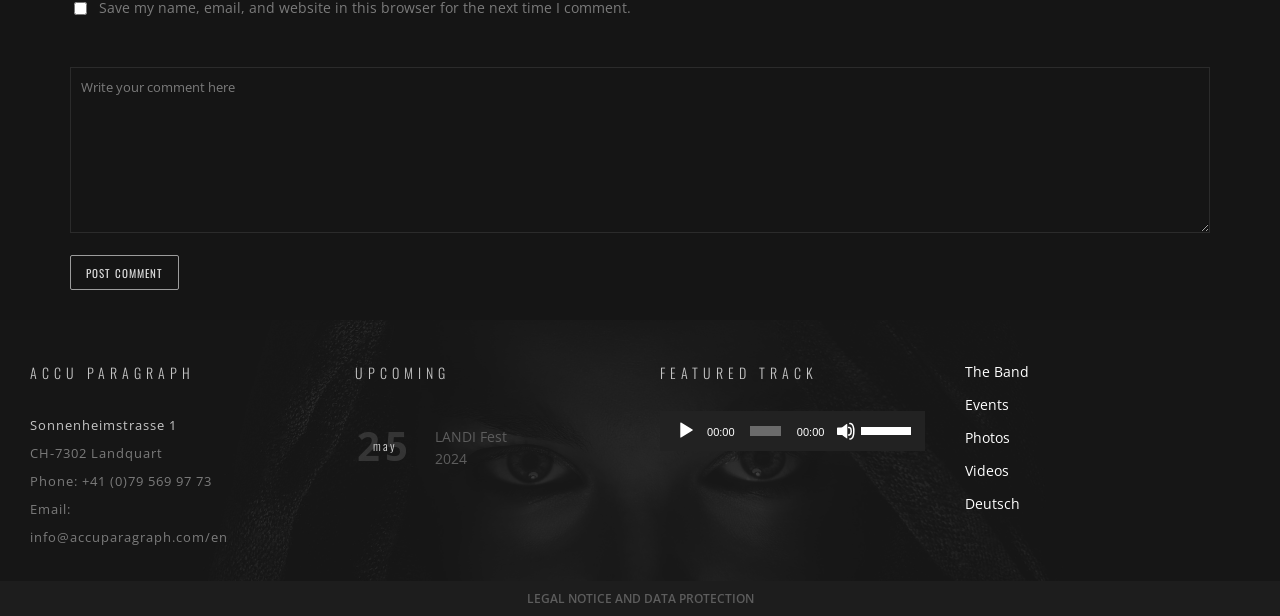How many links are there in the footer section?
Please use the image to provide a one-word or short phrase answer.

6